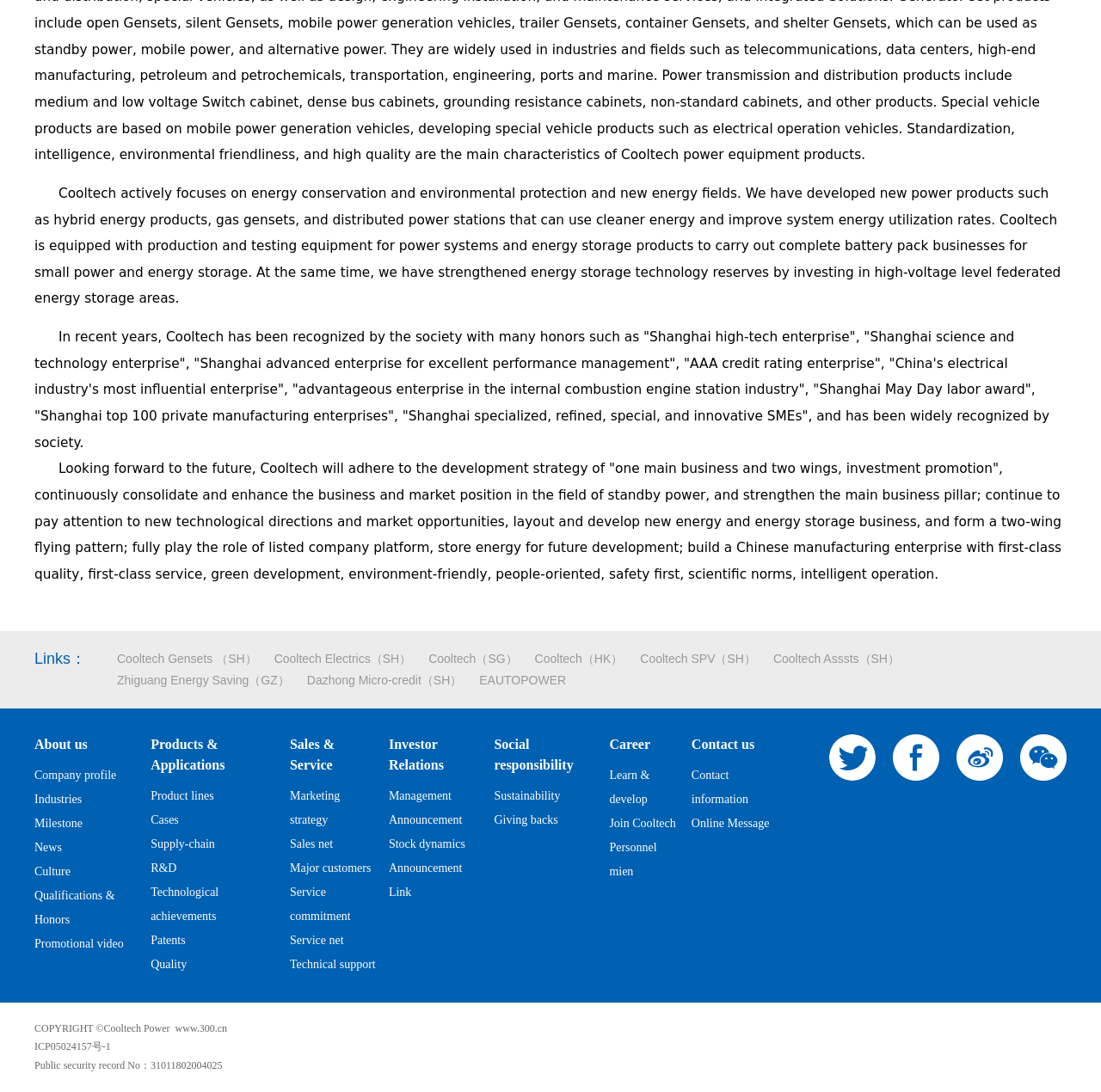Find the bounding box coordinates for the HTML element described as: "Products & Applications". The coordinates should consist of four float values between 0 and 1, i.e., [left, top, right, bottom].

[0.137, 0.672, 0.263, 0.71]